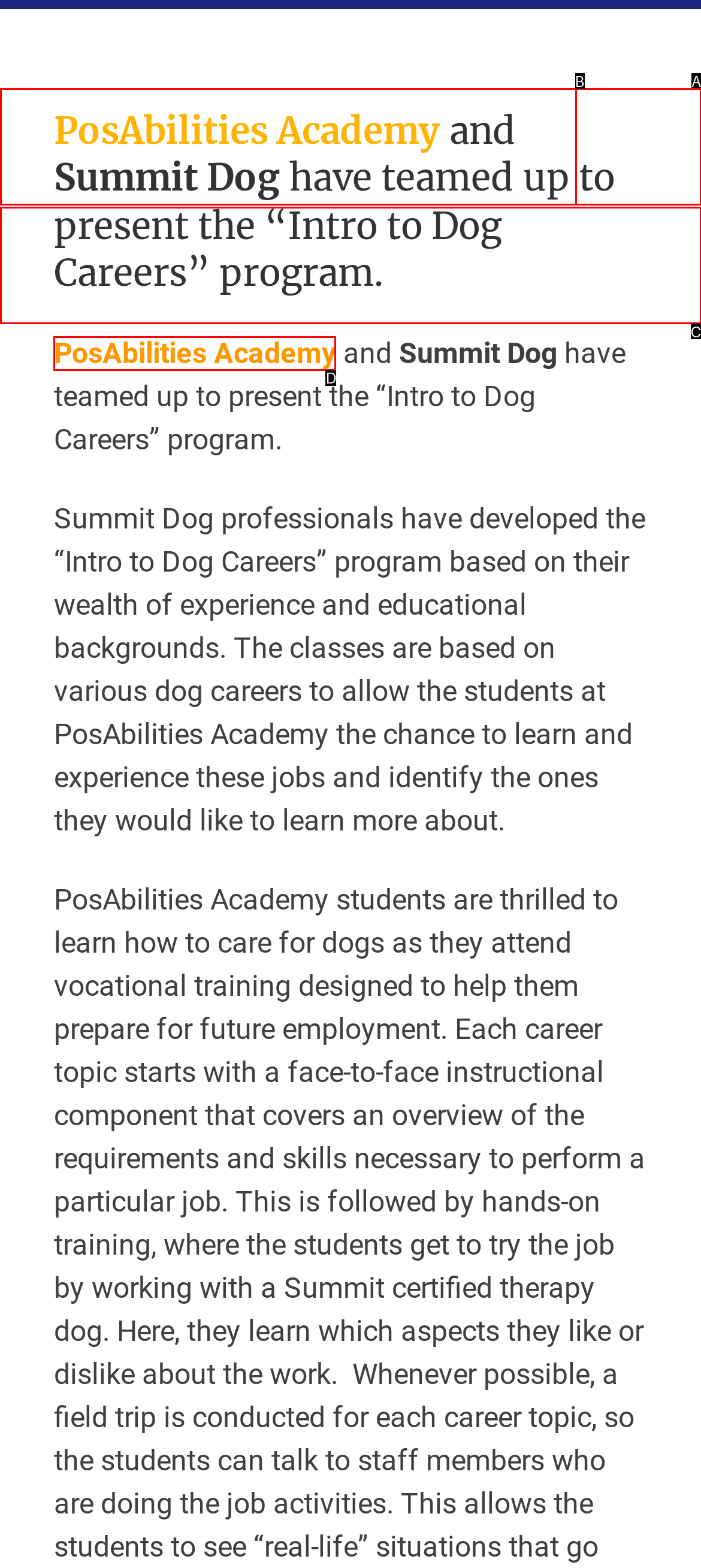Select the HTML element that fits the following description: Donations/Payments
Provide the letter of the matching option.

C